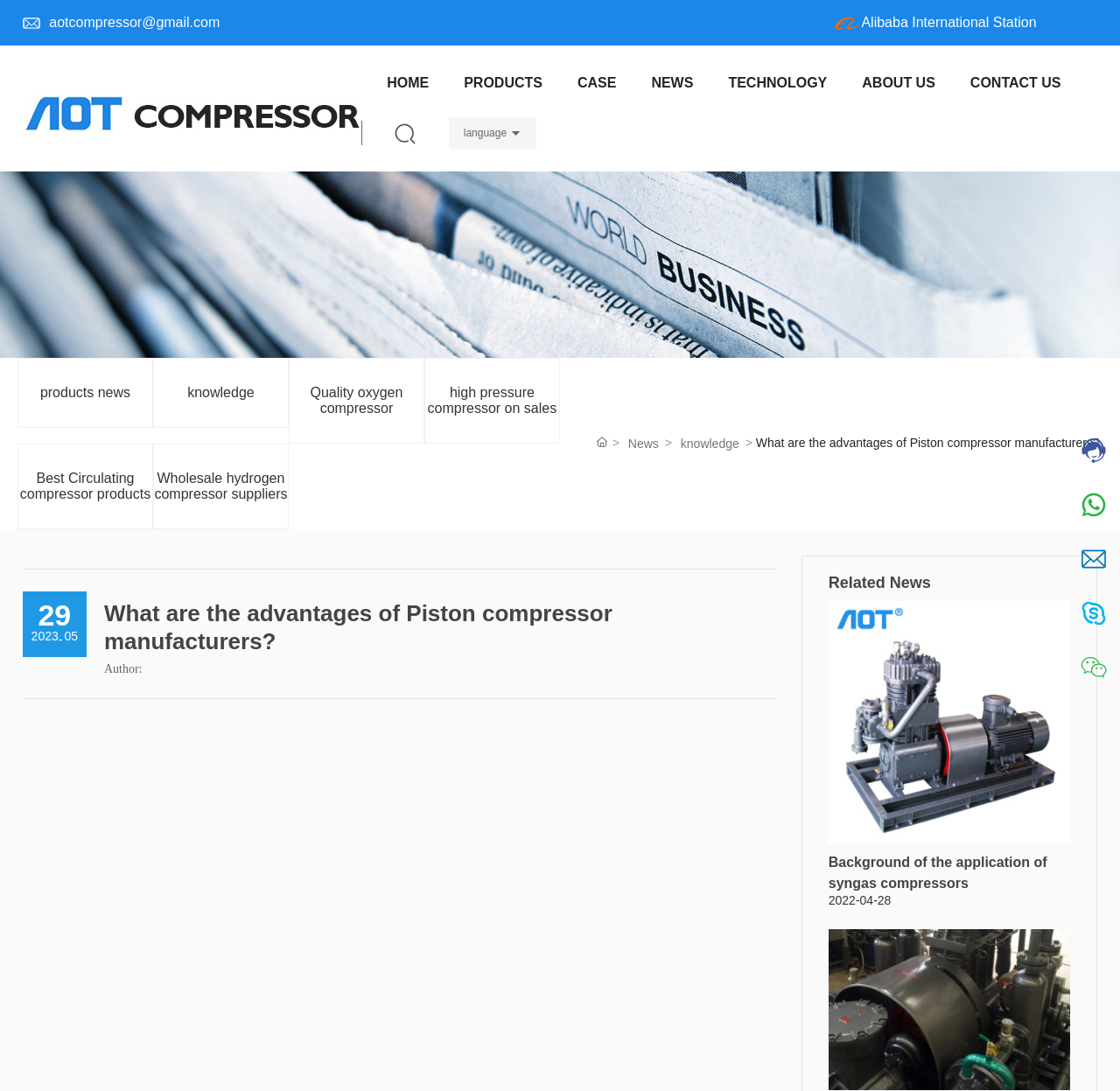Use a single word or phrase to answer the question: 
What is the name of the company?

Bengbu AOT Compressor Co., Ltd.